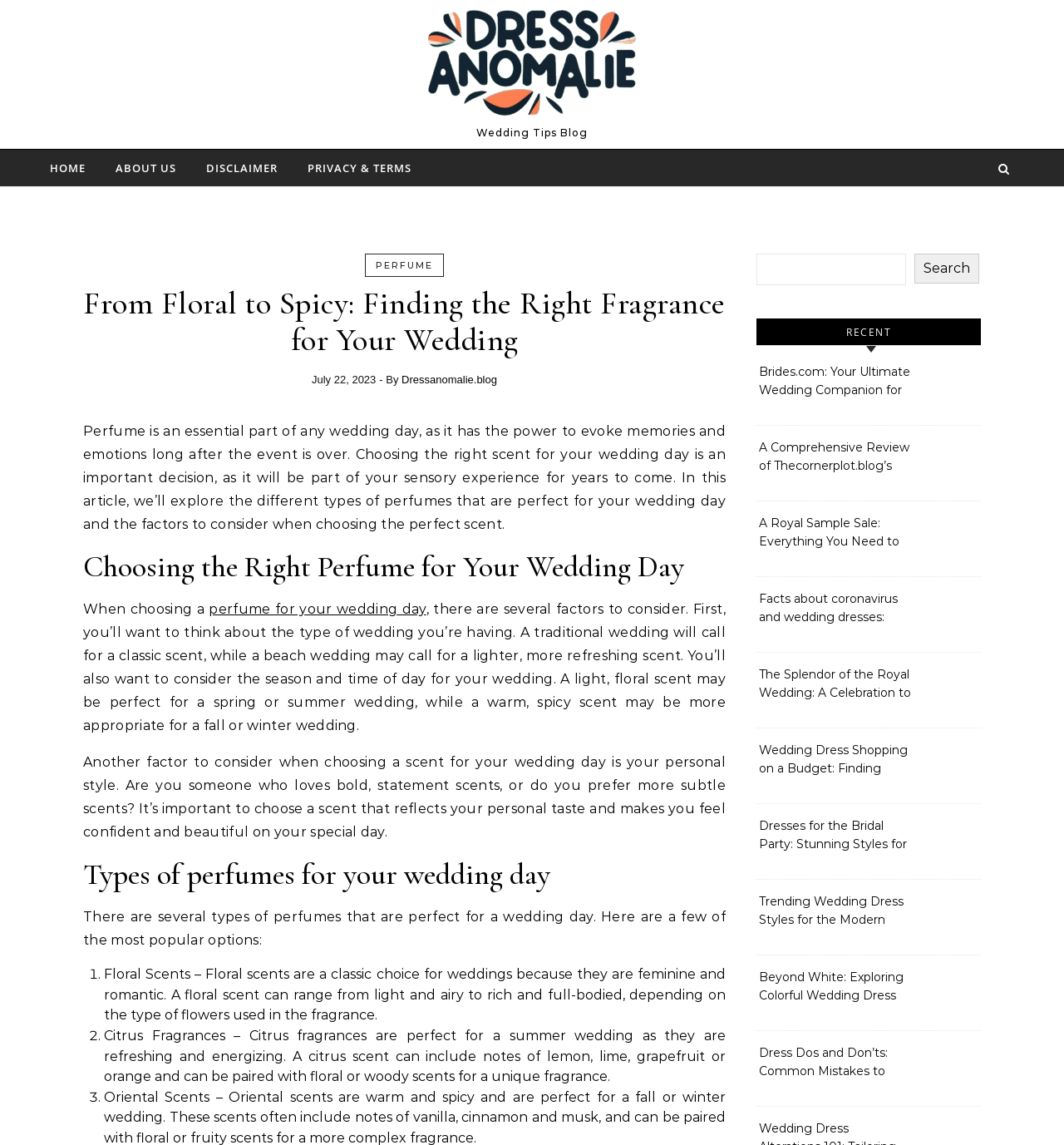From the webpage screenshot, identify the region described by About Us. Provide the bounding box coordinates as (top-left x, top-left y, bottom-right x, bottom-right y), with each value being a floating point number between 0 and 1.

[0.096, 0.131, 0.178, 0.163]